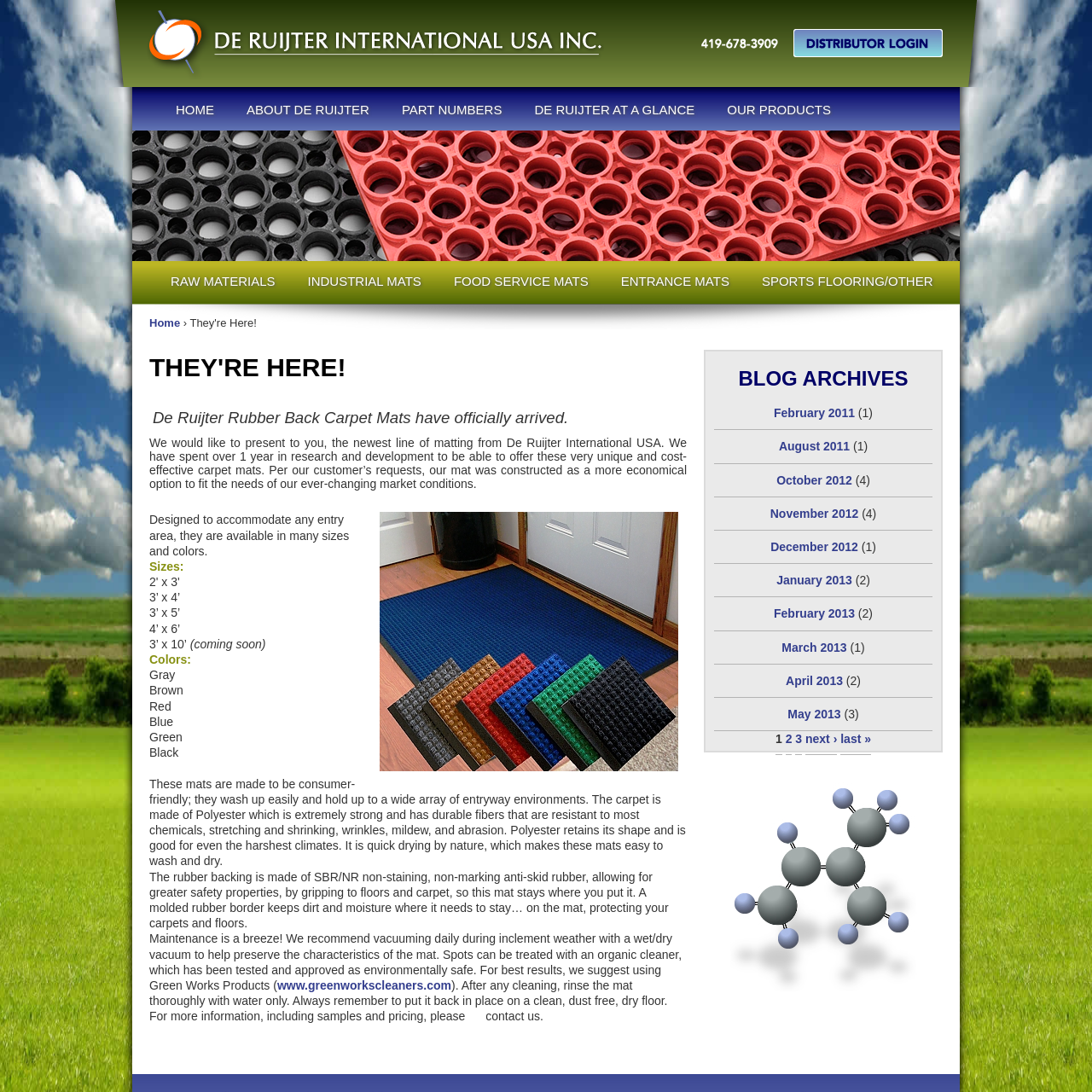Determine the coordinates of the bounding box for the clickable area needed to execute this instruction: "Click on February 2011".

[0.709, 0.372, 0.783, 0.385]